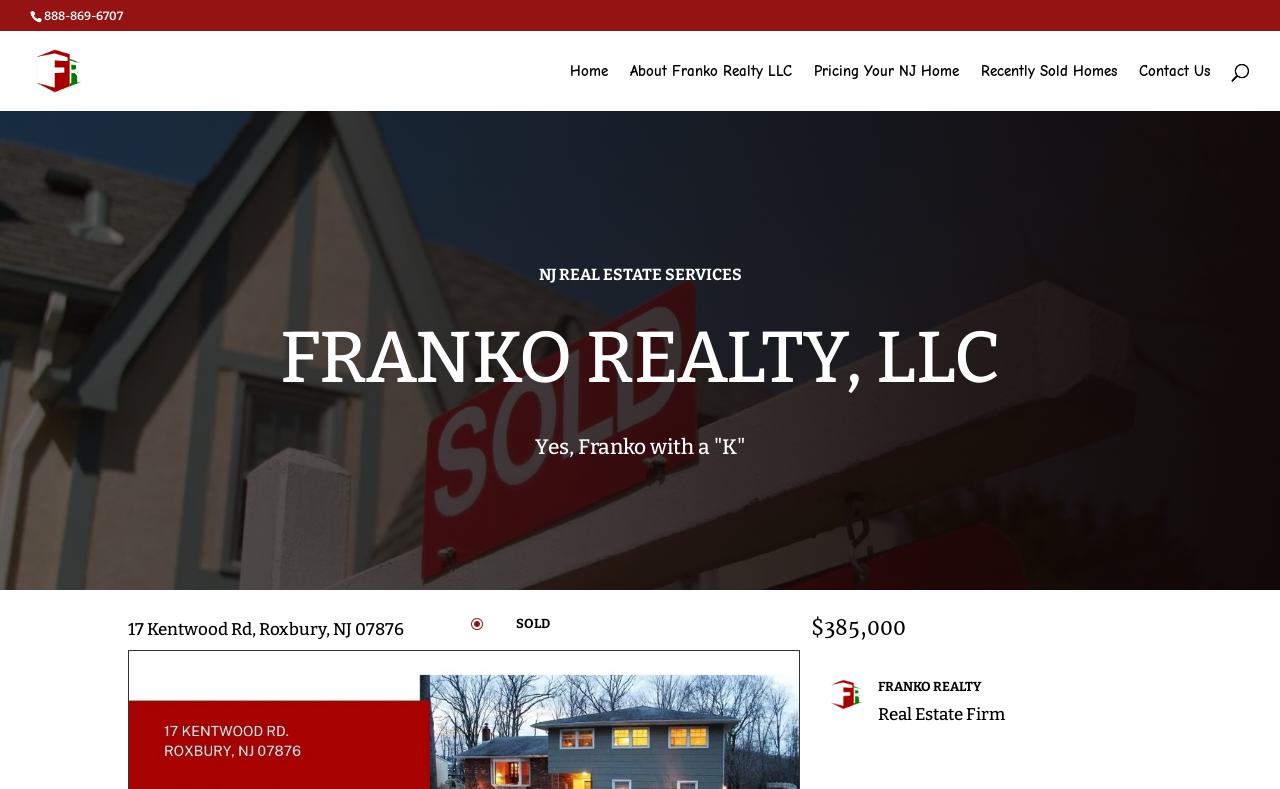Provide an in-depth description of the elements and layout of the webpage.

The webpage is a real estate website, specifically for Franko Realty LLC, which provides services for buyers and sellers in New Jersey. 

At the top left corner, there is a phone number, 888-869-6707, and a link to Franko Realty LLC, accompanied by a small logo image. 

Below this, there is a navigation menu with five links: Home, About Franko Realty LLC, Pricing Your NJ Home, Recently Sold Homes, and Contact Us. 

On the right side of the navigation menu, there is a search box with a label "Search for:". 

The main content area is divided into sections. The first section has a heading "NJ REAL ESTATE SERVICES" and another heading "FRANKO REALTY, LLC" below it. 

Under these headings, there is a paragraph of text that starts with "Yes, Franko with a "K"". 

Below this, there is an address, "17 Kentwood Rd, Roxbury, NJ 07876", and a table with a heading "SOLD" and a price "$385,000". 

At the bottom of the page, there is another table with a logo image of Franko Realty, a heading "FRANKO REALTY", and a description "Real Estate Firm".